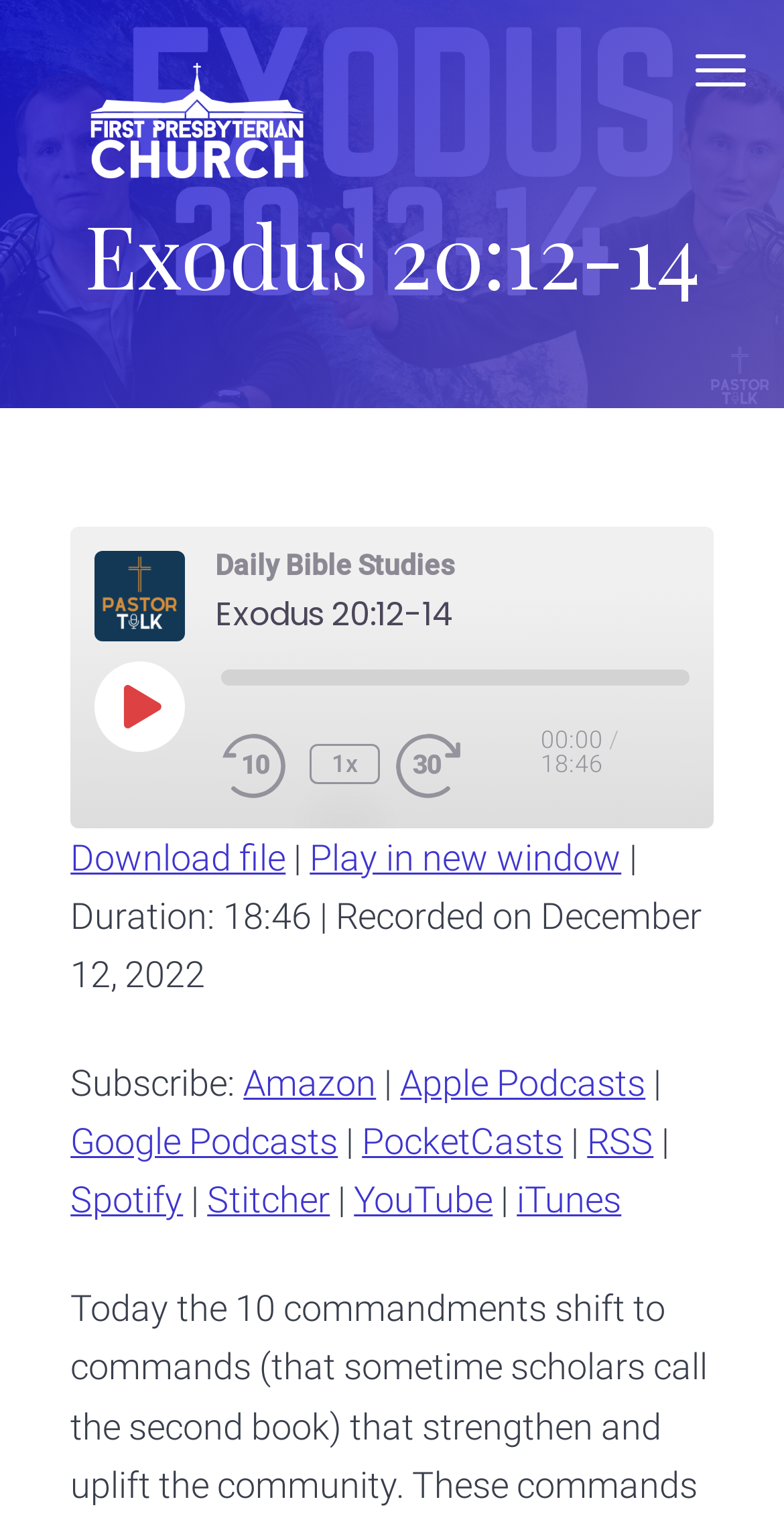Provide a short answer using a single word or phrase for the following question: 
What is the purpose of the 'Play Episode' button?

To play the episode